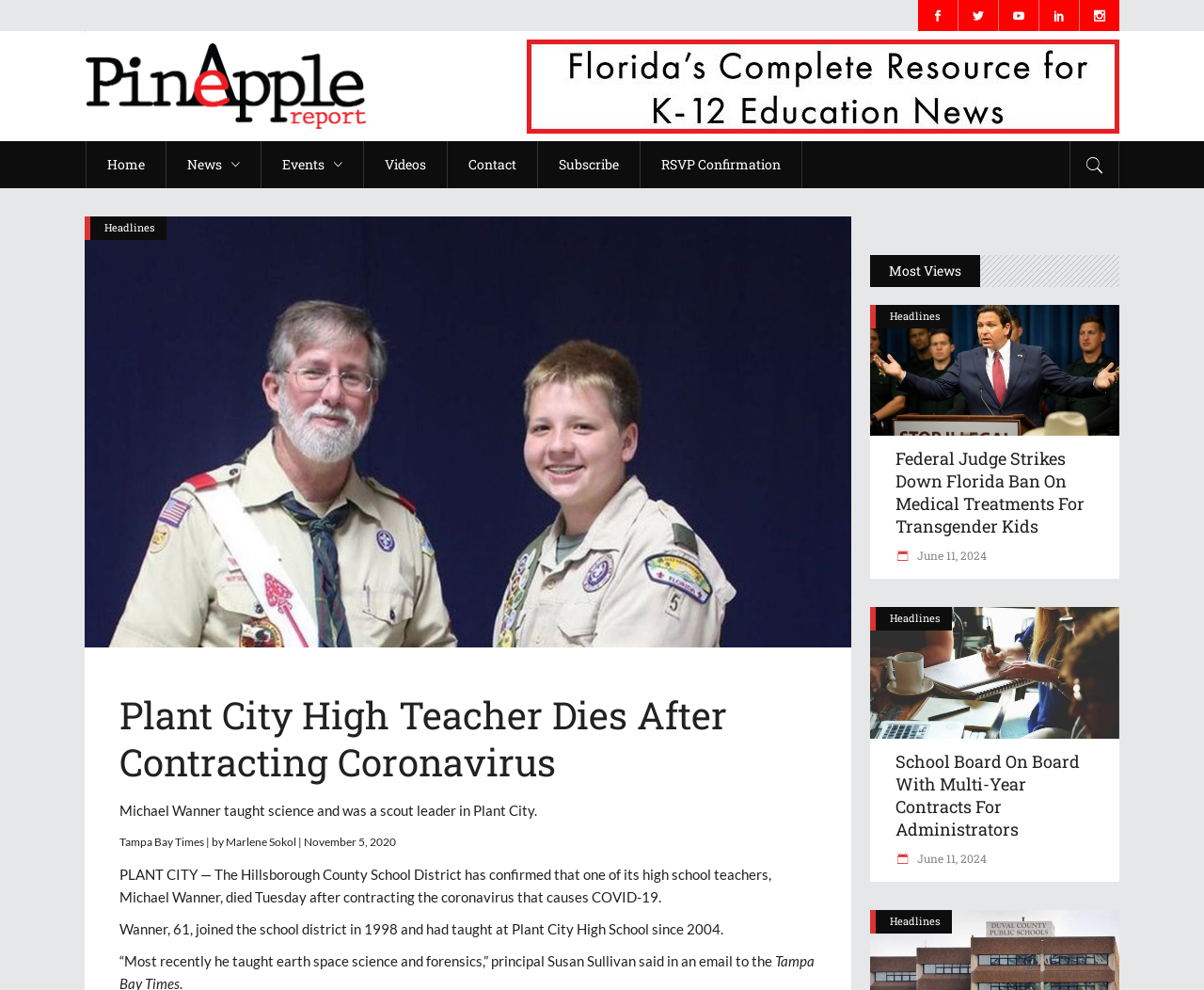Respond to the question below with a single word or phrase: What is the position of the 'Home' link on the webpage?

Top left